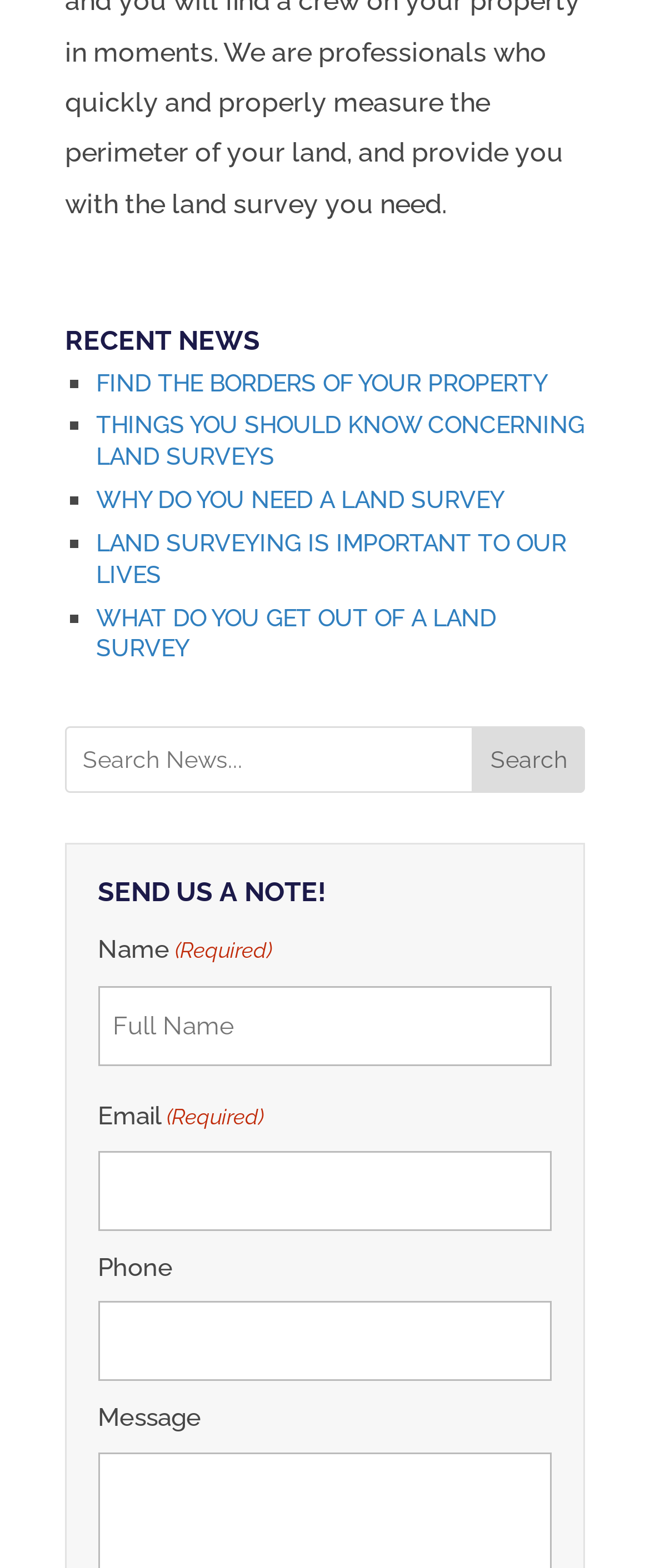Locate the bounding box coordinates of the area you need to click to fulfill this instruction: 'Enter your full name'. The coordinates must be in the form of four float numbers ranging from 0 to 1: [left, top, right, bottom].

[0.151, 0.628, 0.849, 0.679]